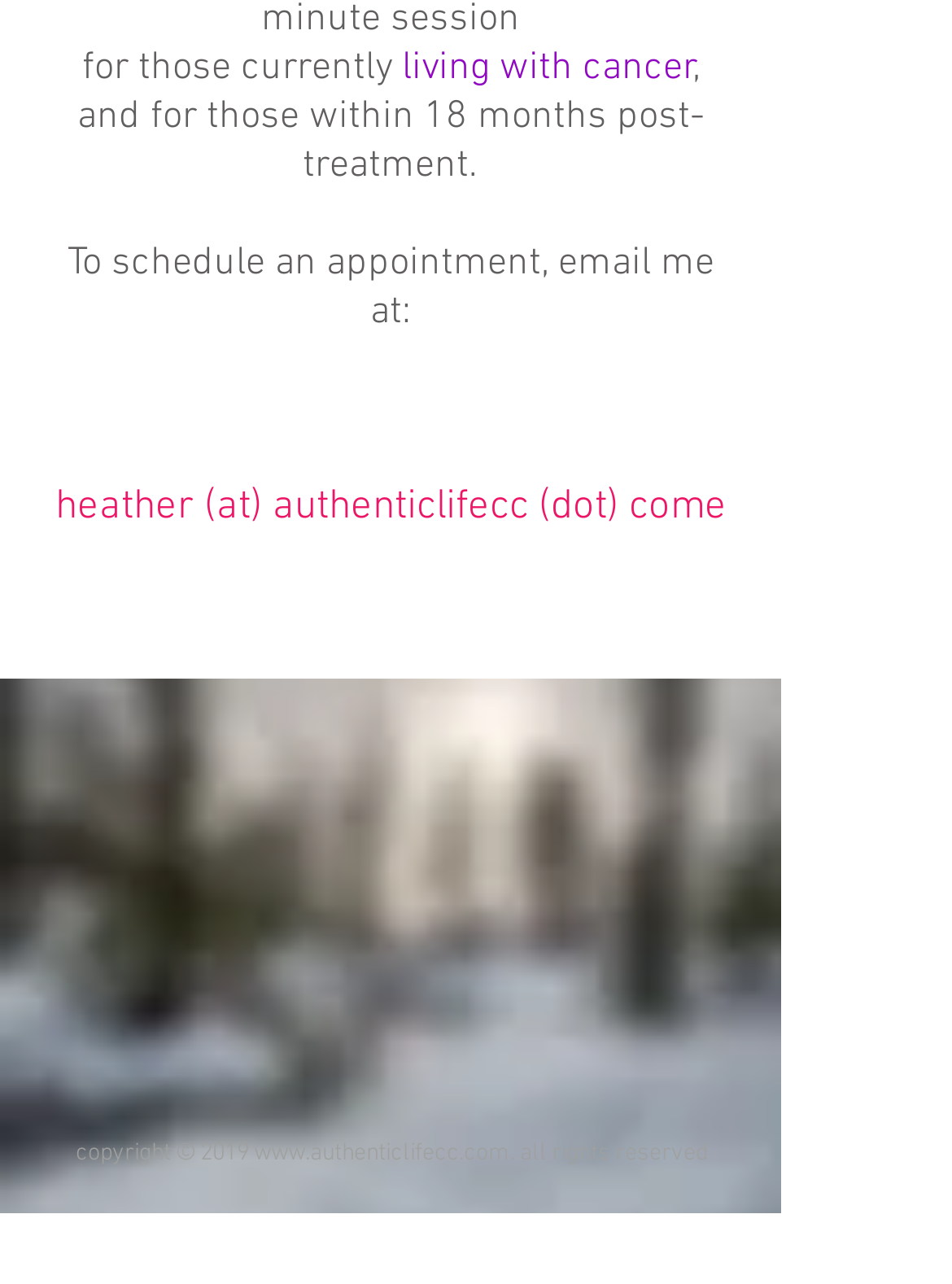Please give a succinct answer to the question in one word or phrase:
What is the image file name on the webpage?

james-wheeler-HkzVSEK80cQ-unsplash.jpg